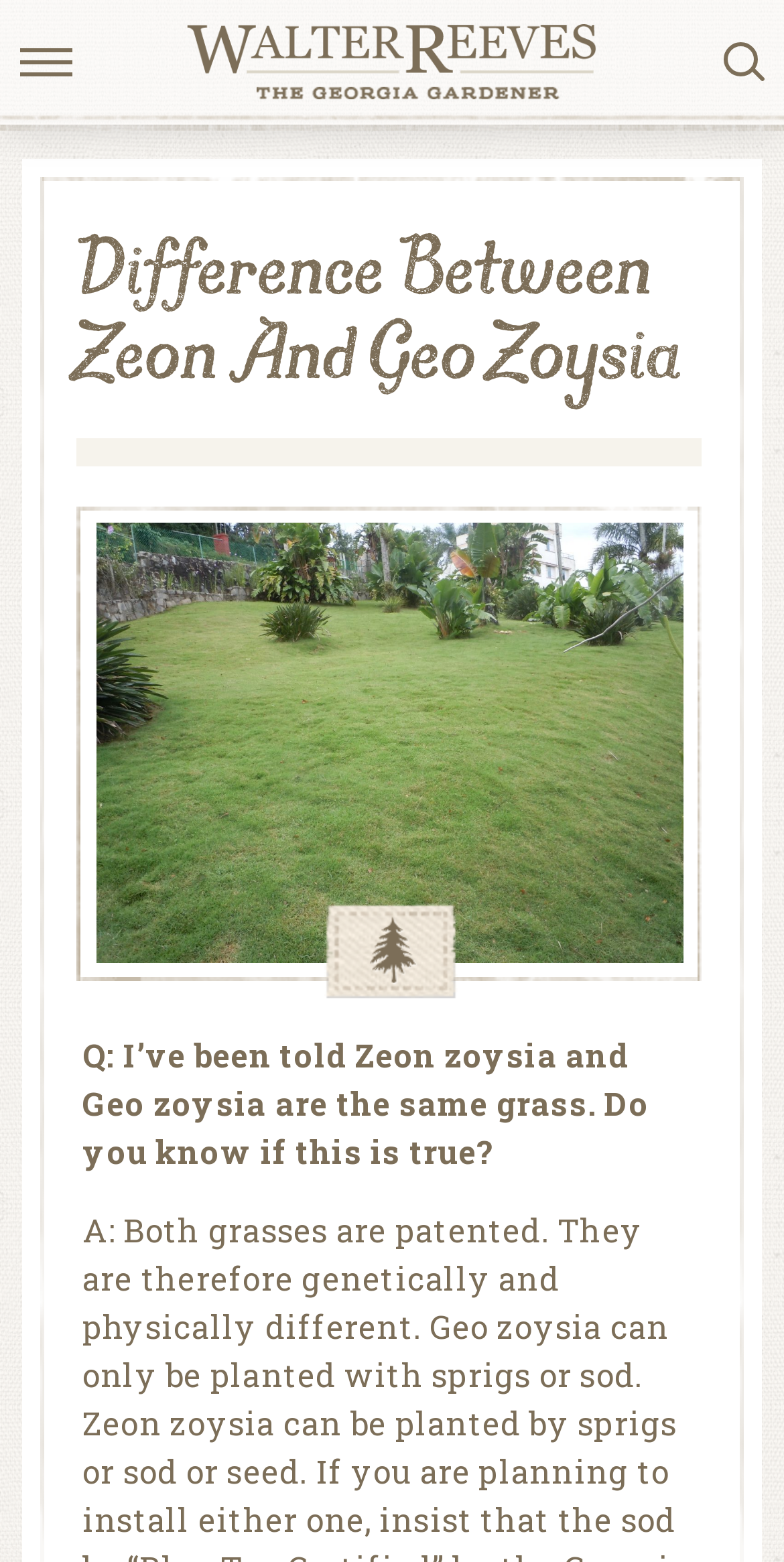Locate the UI element described by Search in the provided webpage screenshot. Return the bounding box coordinates in the format (top-left x, top-left y, bottom-right x, bottom-right y), ensuring all values are between 0 and 1.

[0.903, 0.027, 0.974, 0.053]